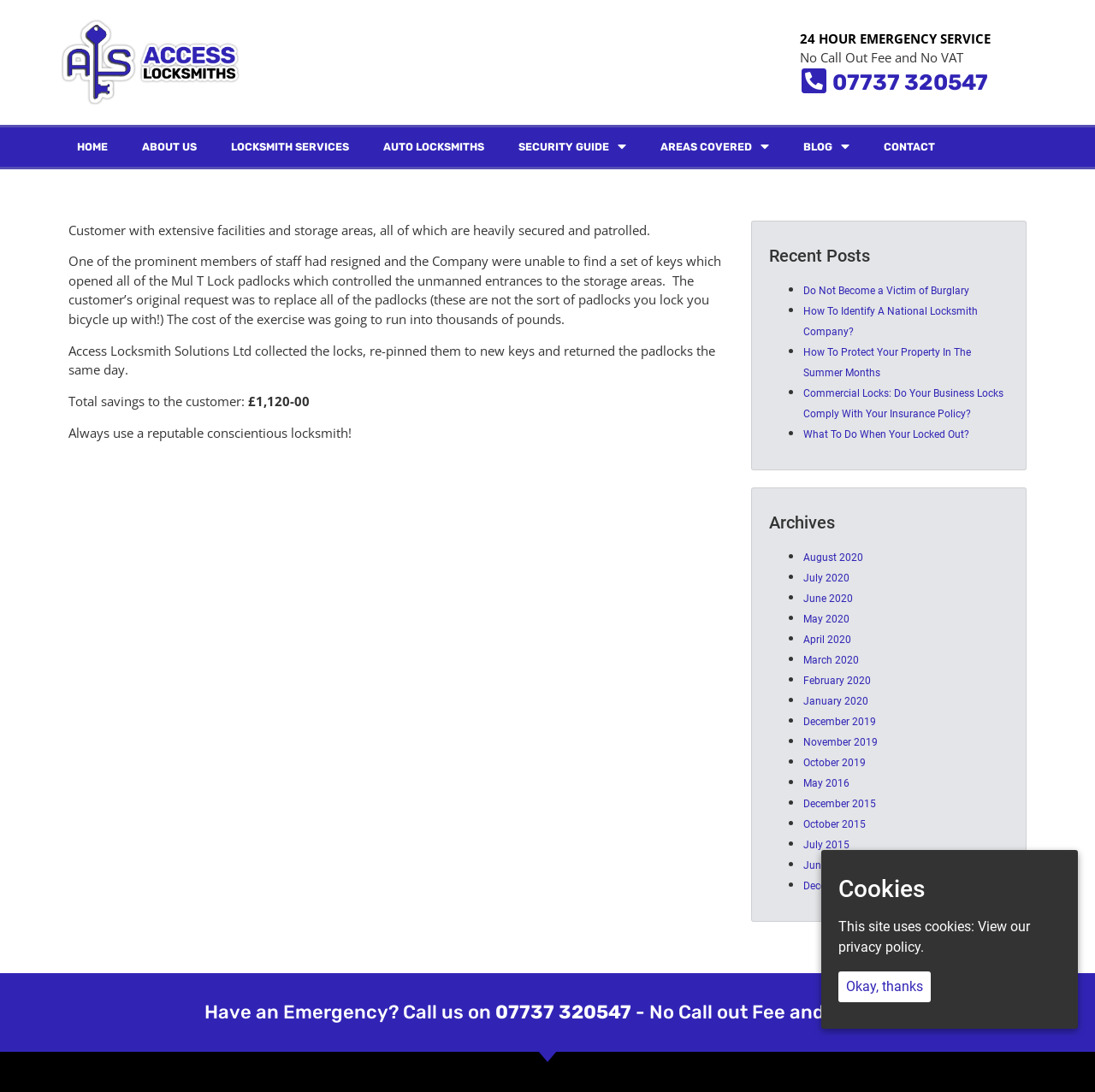How many recent posts are listed?
Based on the image, respond with a single word or phrase.

5